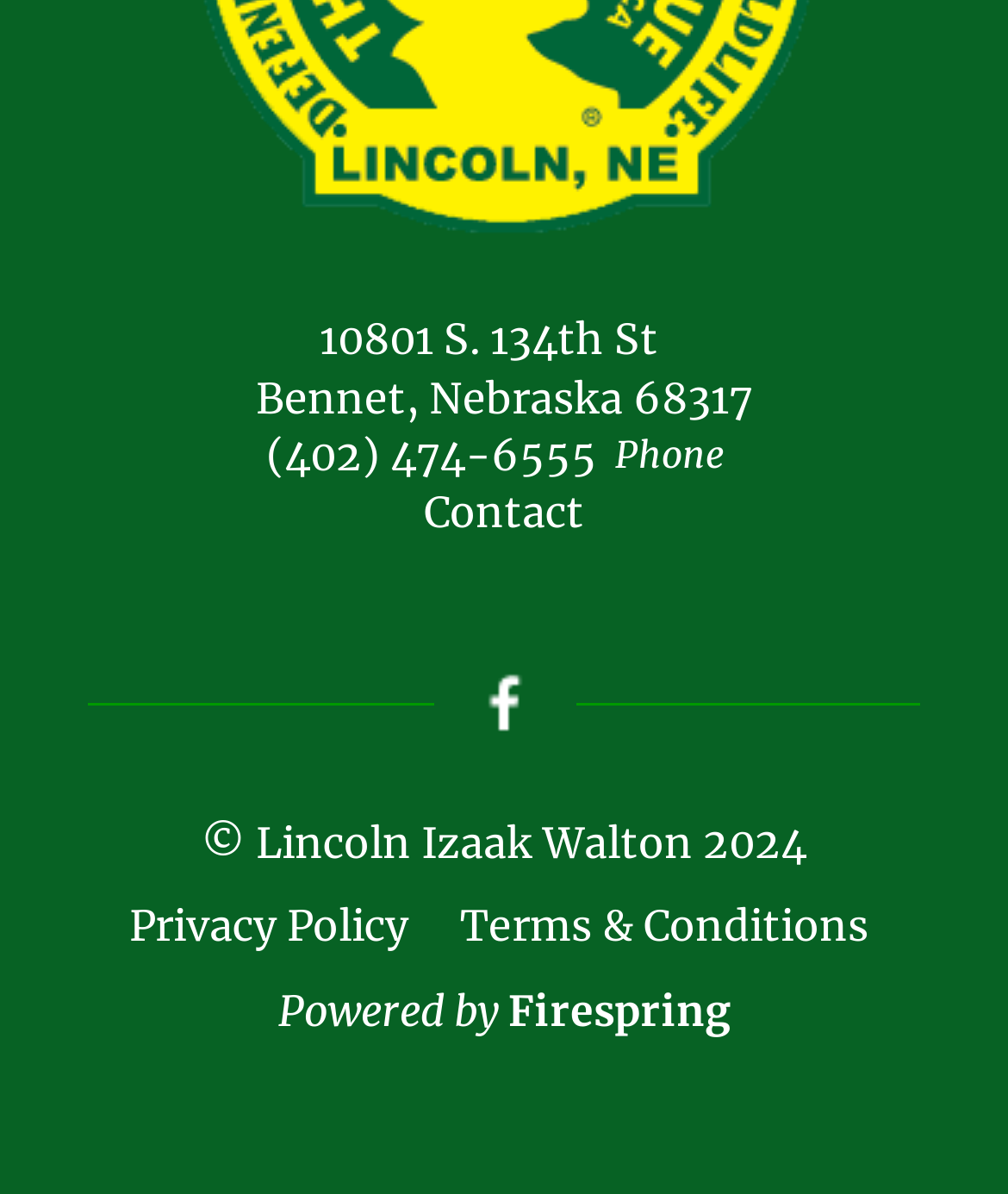What year is the copyright of the webpage?
Please provide a detailed answer to the question.

The copyright year can be found at the bottom of the webpage, where it is displayed as '© Lincoln Izaak Walton 2024'. This information is likely provided to indicate the year in which the webpage's content was copyrighted.